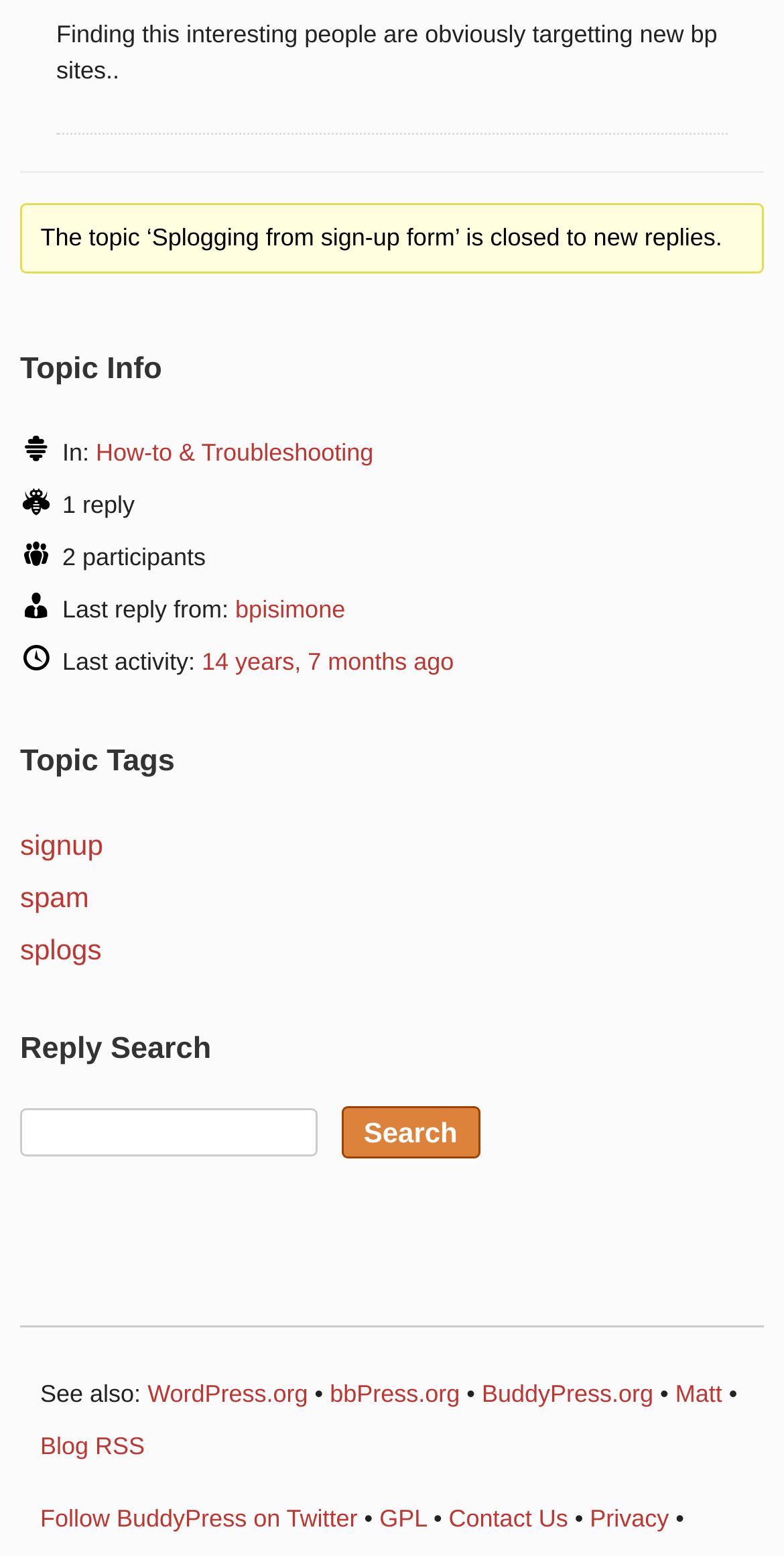Pinpoint the bounding box coordinates of the element to be clicked to execute the instruction: "Search for a topic".

[0.026, 0.712, 0.405, 0.743]